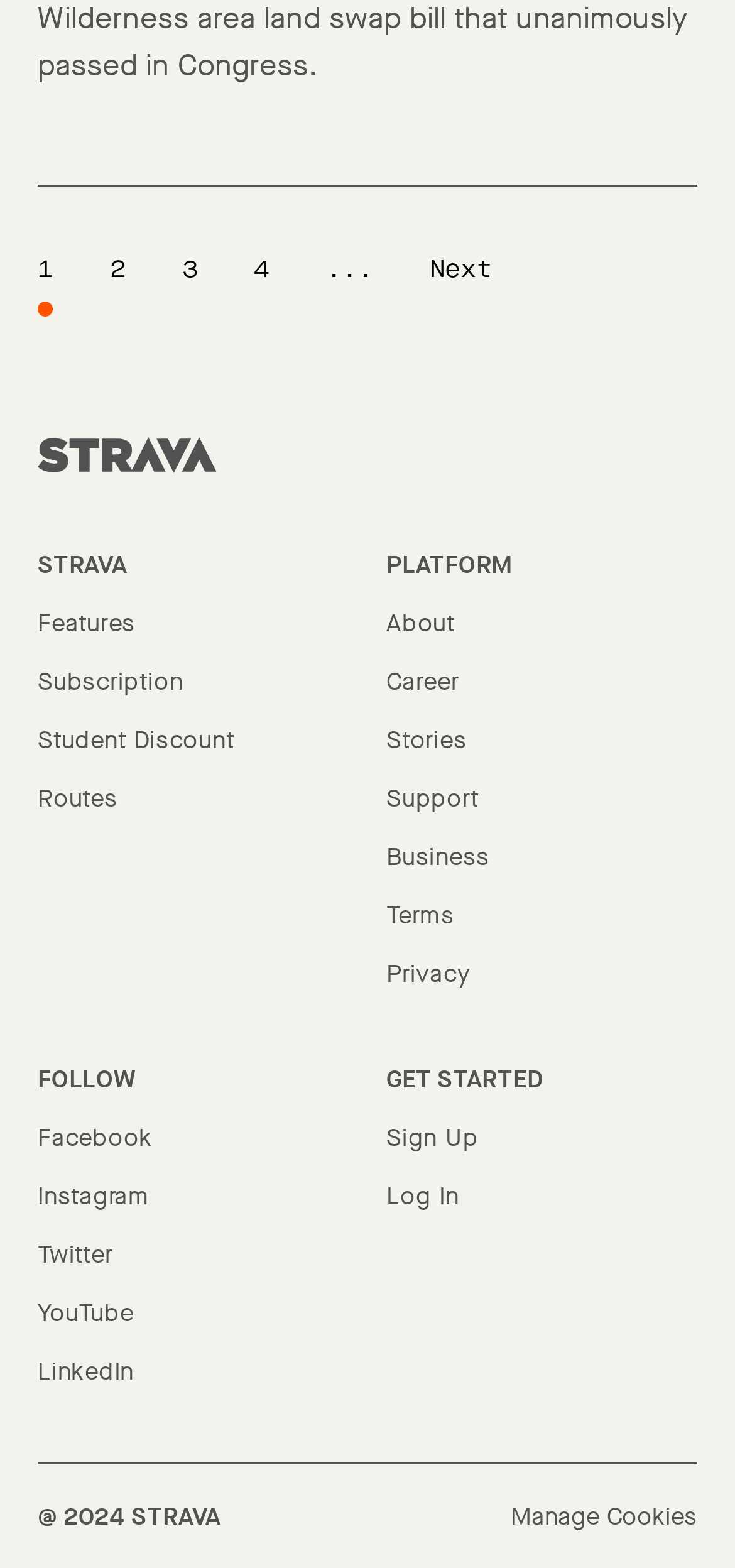Pinpoint the bounding box coordinates of the clickable area needed to execute the instruction: "Click on Next". The coordinates should be specified as four float numbers between 0 and 1, i.e., [left, top, right, bottom].

[0.584, 0.162, 0.669, 0.181]